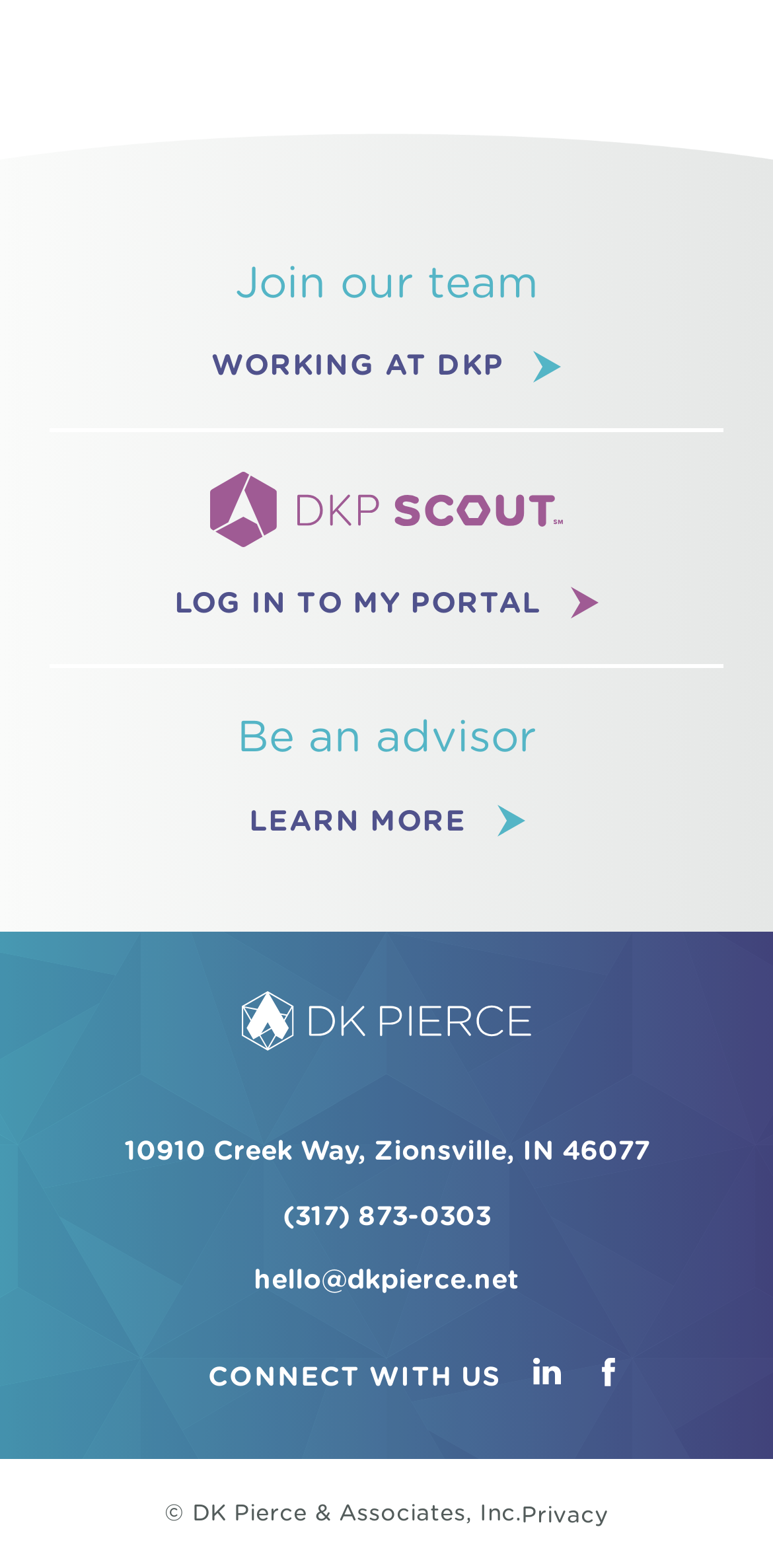What is the company name?
Refer to the screenshot and answer in one word or phrase.

DK Pierce & Associates, Inc.